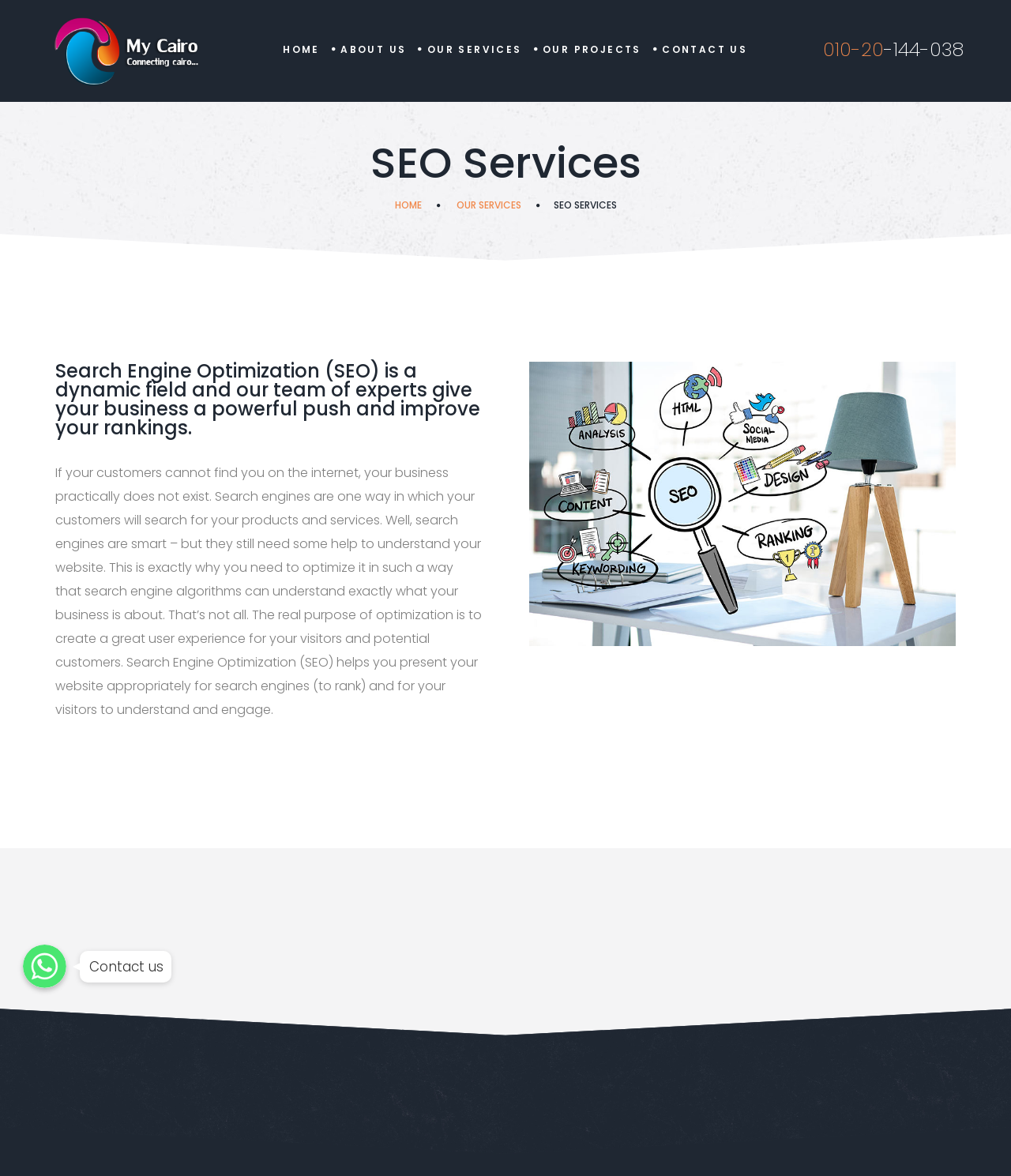Please identify the bounding box coordinates of the element that needs to be clicked to perform the following instruction: "Click WhatsApp".

[0.023, 0.761, 0.066, 0.798]